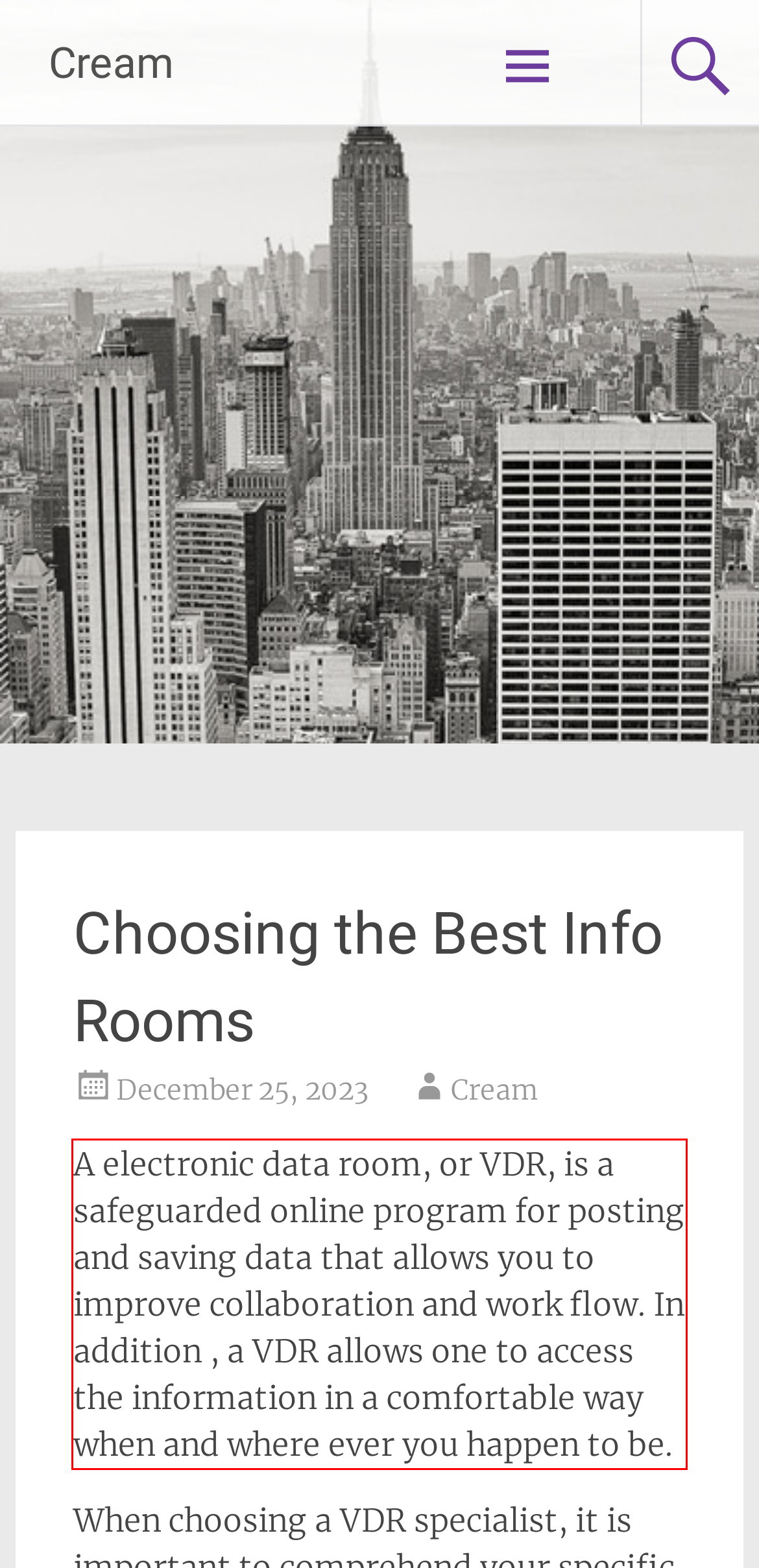From the given screenshot of a webpage, identify the red bounding box and extract the text content within it.

A electronic data room, or VDR, is a safeguarded online program for posting and saving data that allows you to improve collaboration and work flow. In addition , a VDR allows one to access the information in a comfortable way when and where ever you happen to be.